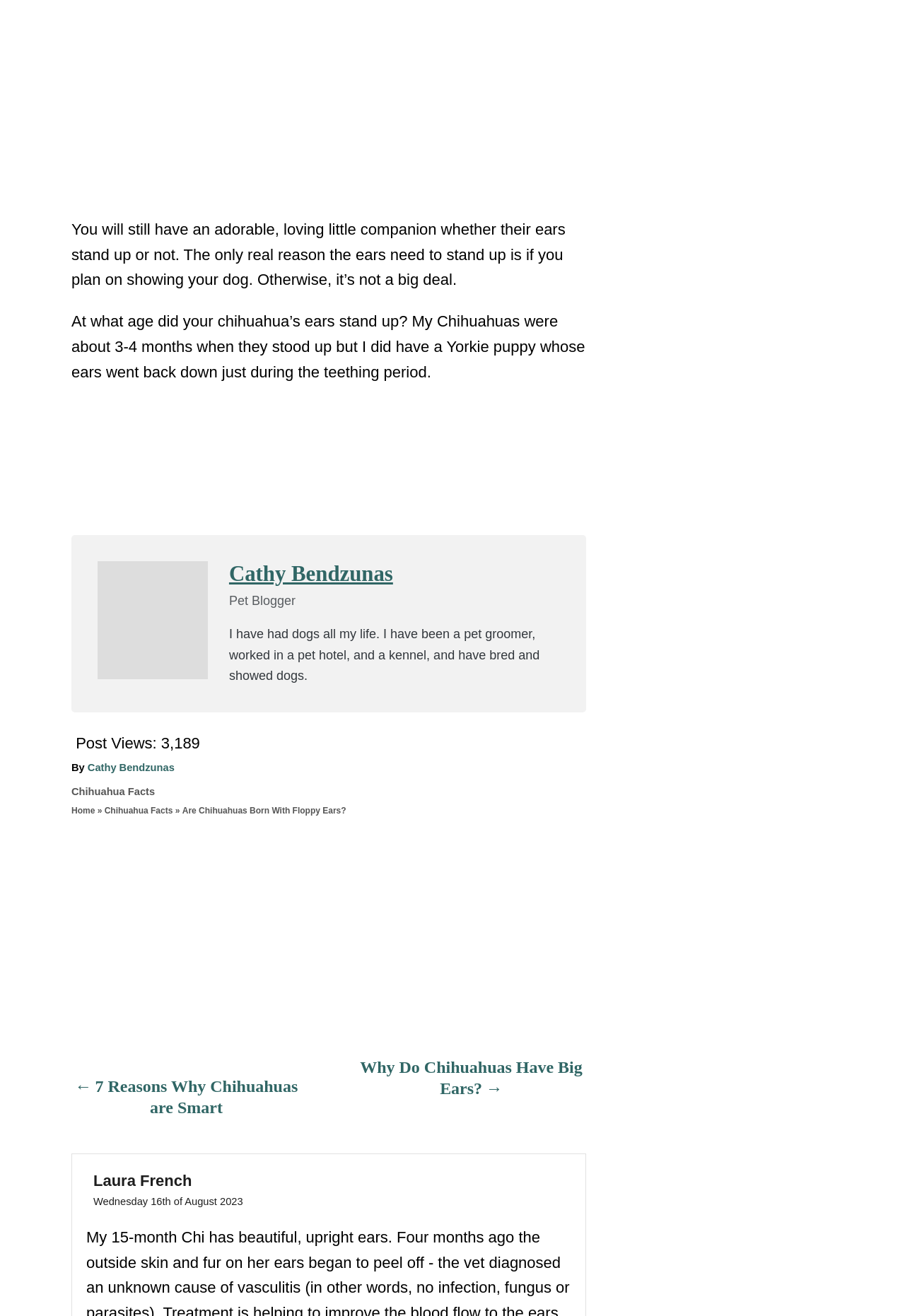Using the element description: "Home", determine the bounding box coordinates for the specified UI element. The coordinates should be four float numbers between 0 and 1, [left, top, right, bottom].

[0.079, 0.612, 0.105, 0.62]